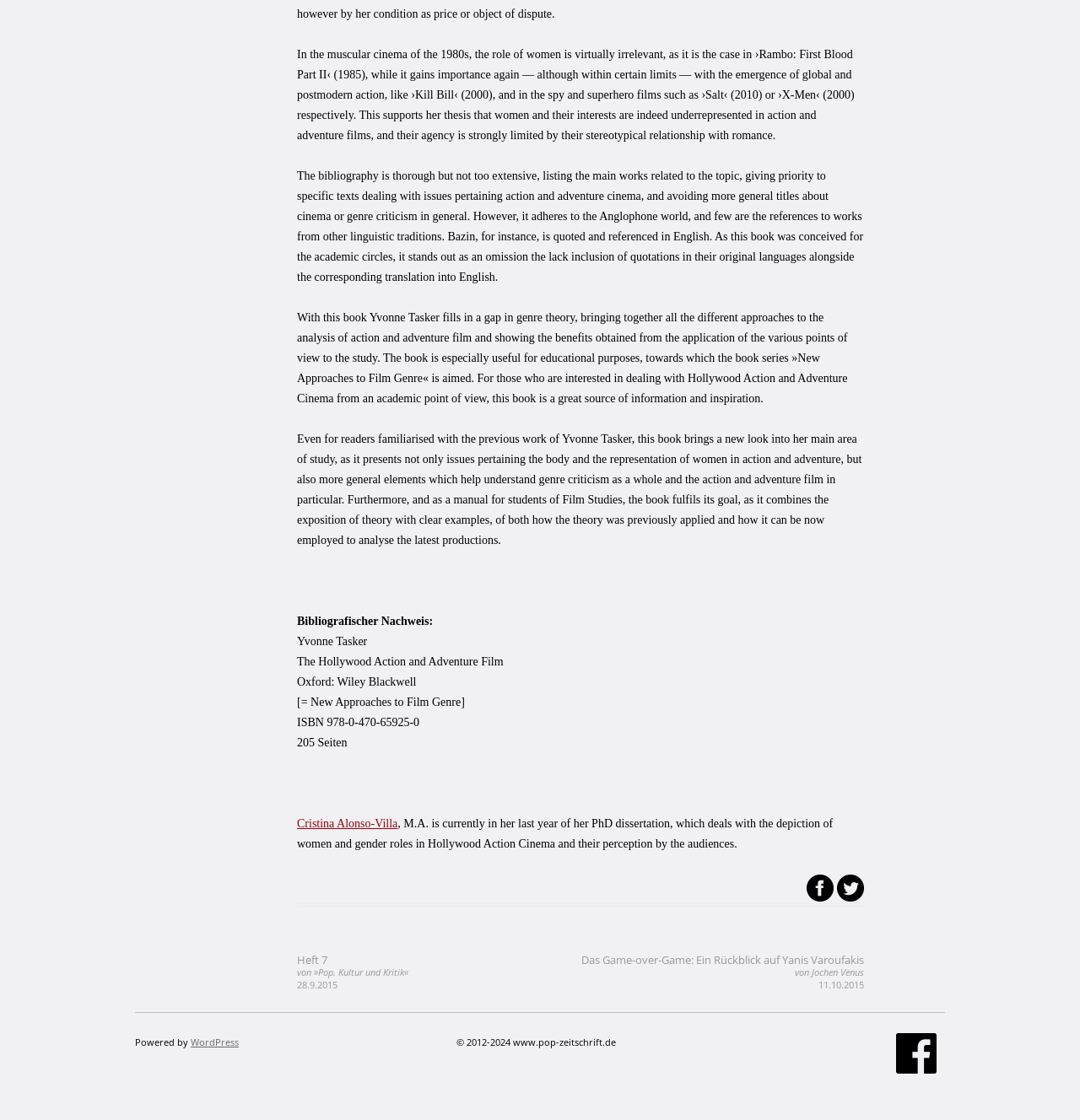Locate the bounding box for the described UI element: "Cristina Alonso-Villa". Ensure the coordinates are four float numbers between 0 and 1, formatted as [left, top, right, bottom].

[0.275, 0.729, 0.368, 0.741]